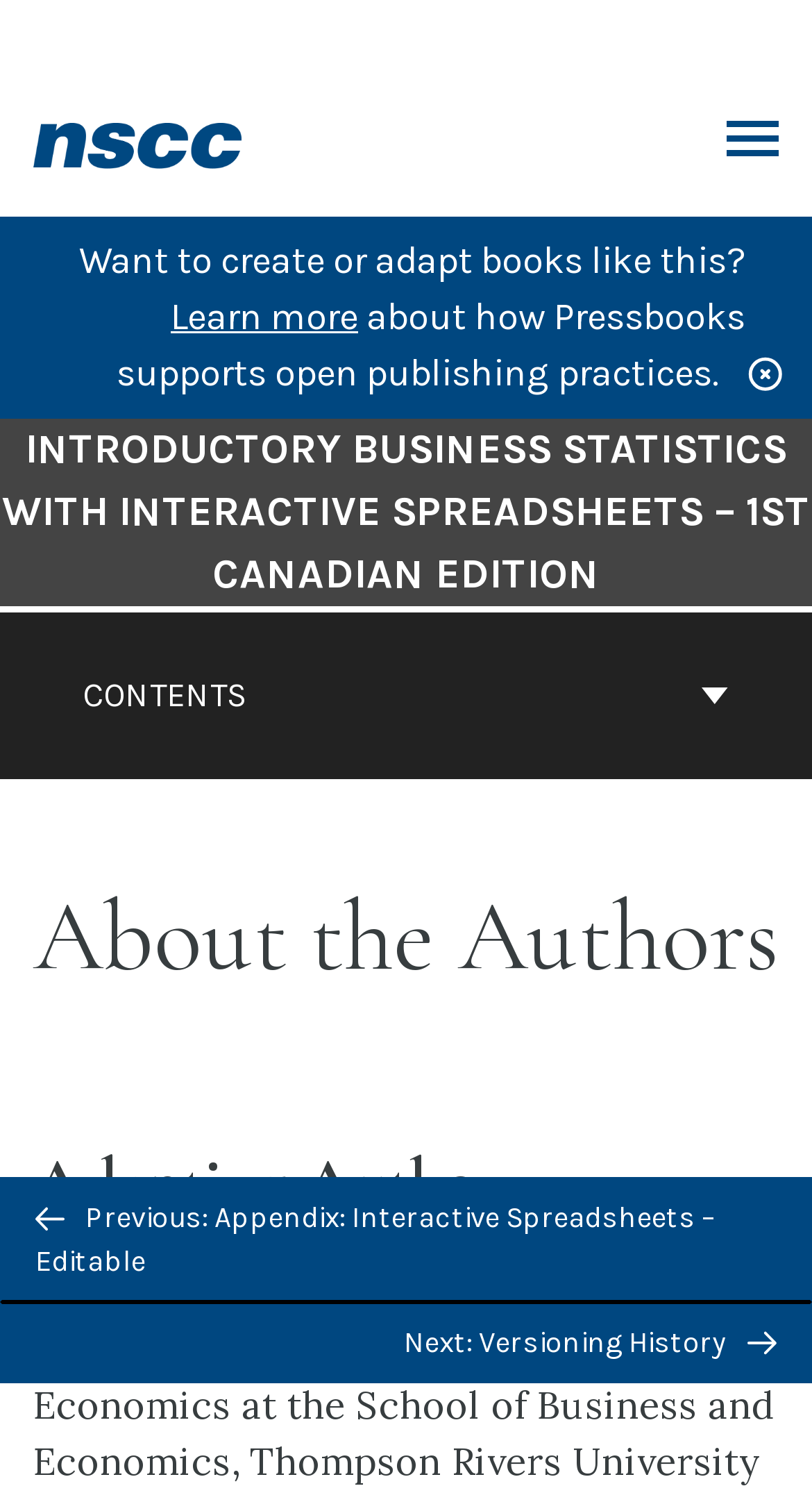Determine the bounding box coordinates for the clickable element required to fulfill the instruction: "Go to NSCC Libraries Pressbooks". Provide the coordinates as four float numbers between 0 and 1, i.e., [left, top, right, bottom].

[0.041, 0.08, 0.303, 0.107]